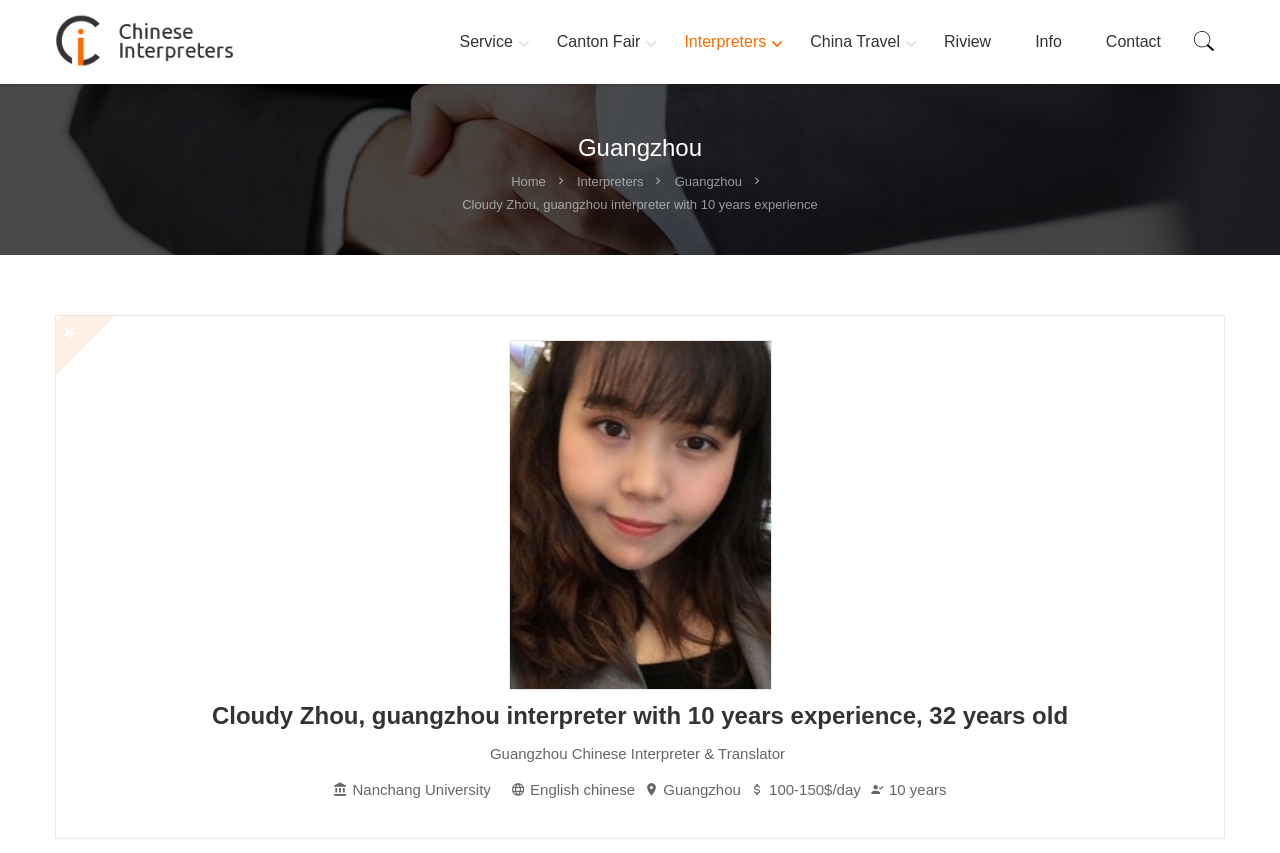Determine the bounding box coordinates of the clickable region to carry out the instruction: "View the 'Canton Fair' page".

[0.427, 0.0, 0.508, 0.098]